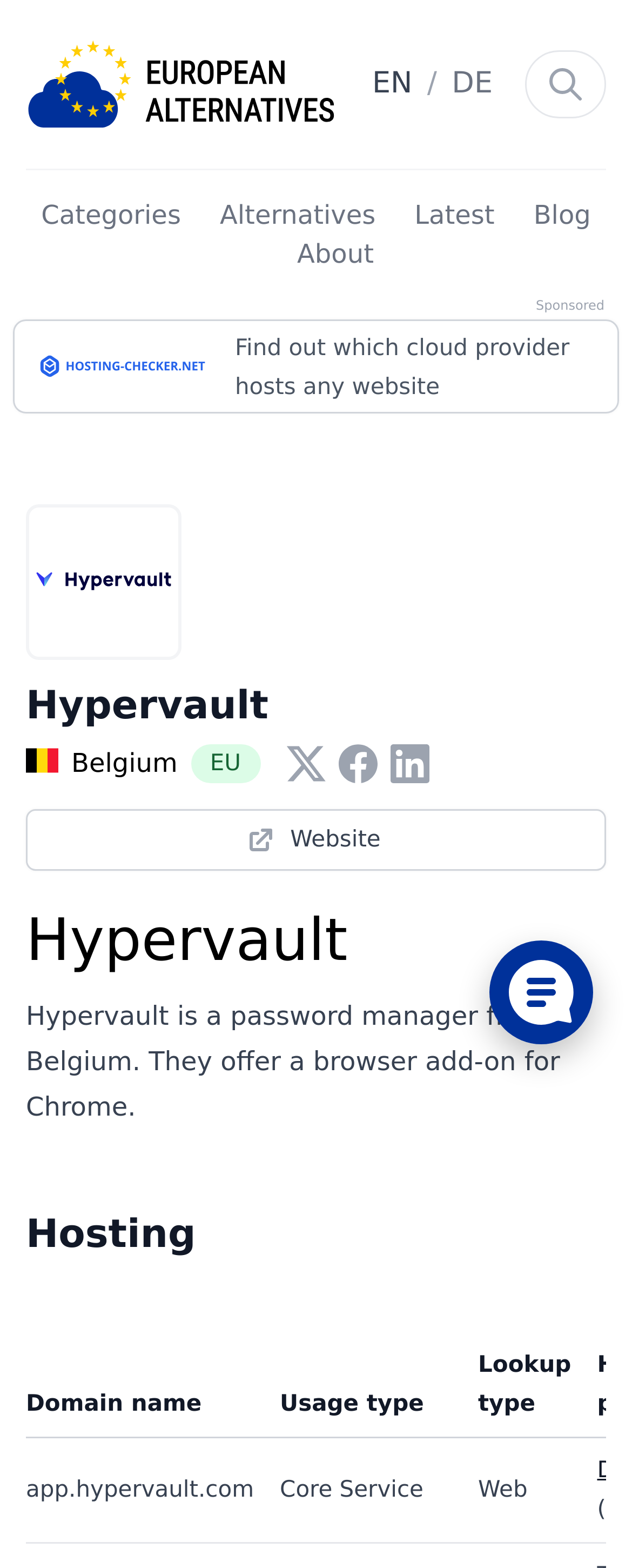What is the type of service provided by Hypervault?
Answer the question with a single word or phrase derived from the image.

Password manager